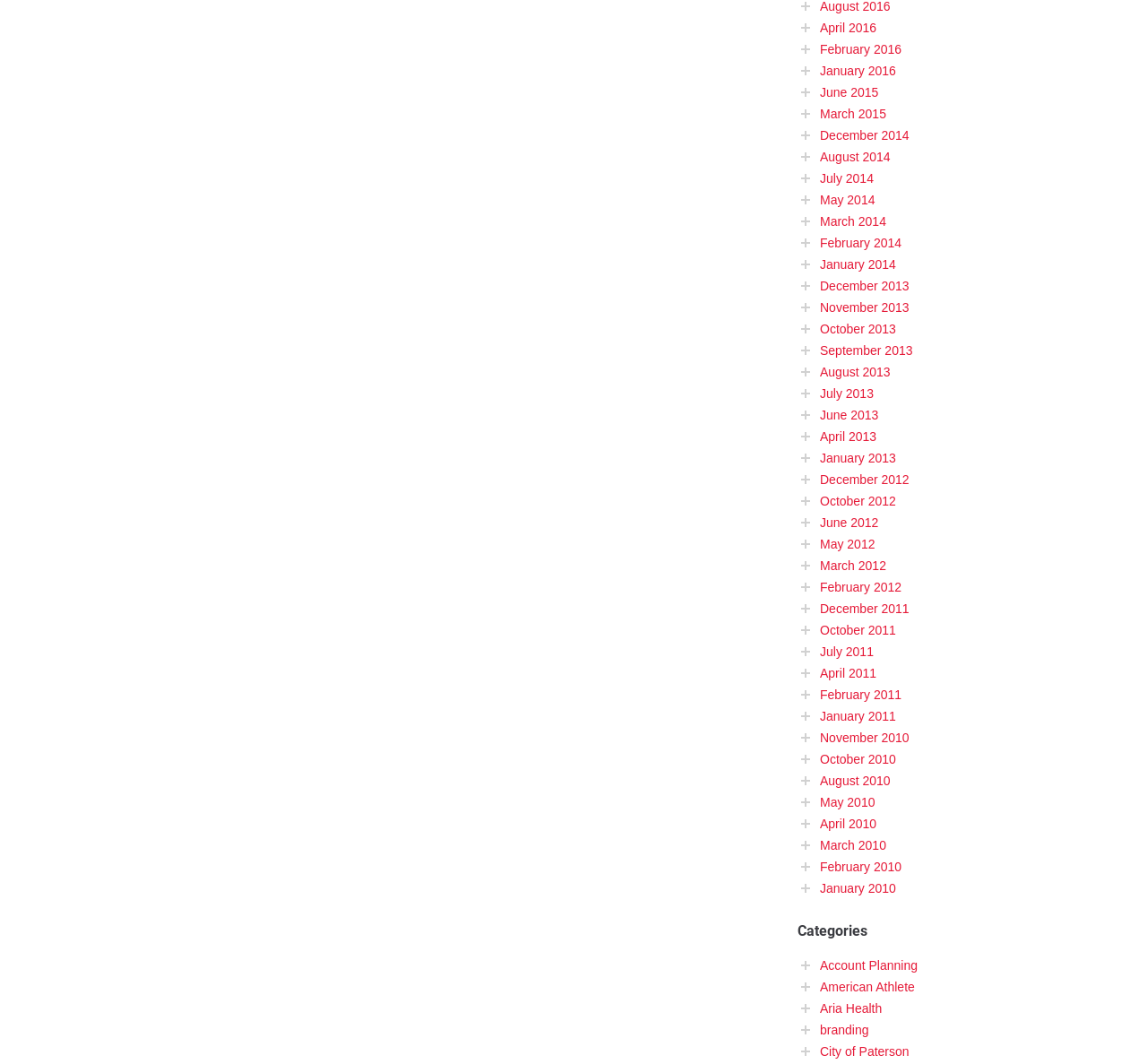Provide a one-word or one-phrase answer to the question:
What is the earliest month listed on the webpage?

January 2010